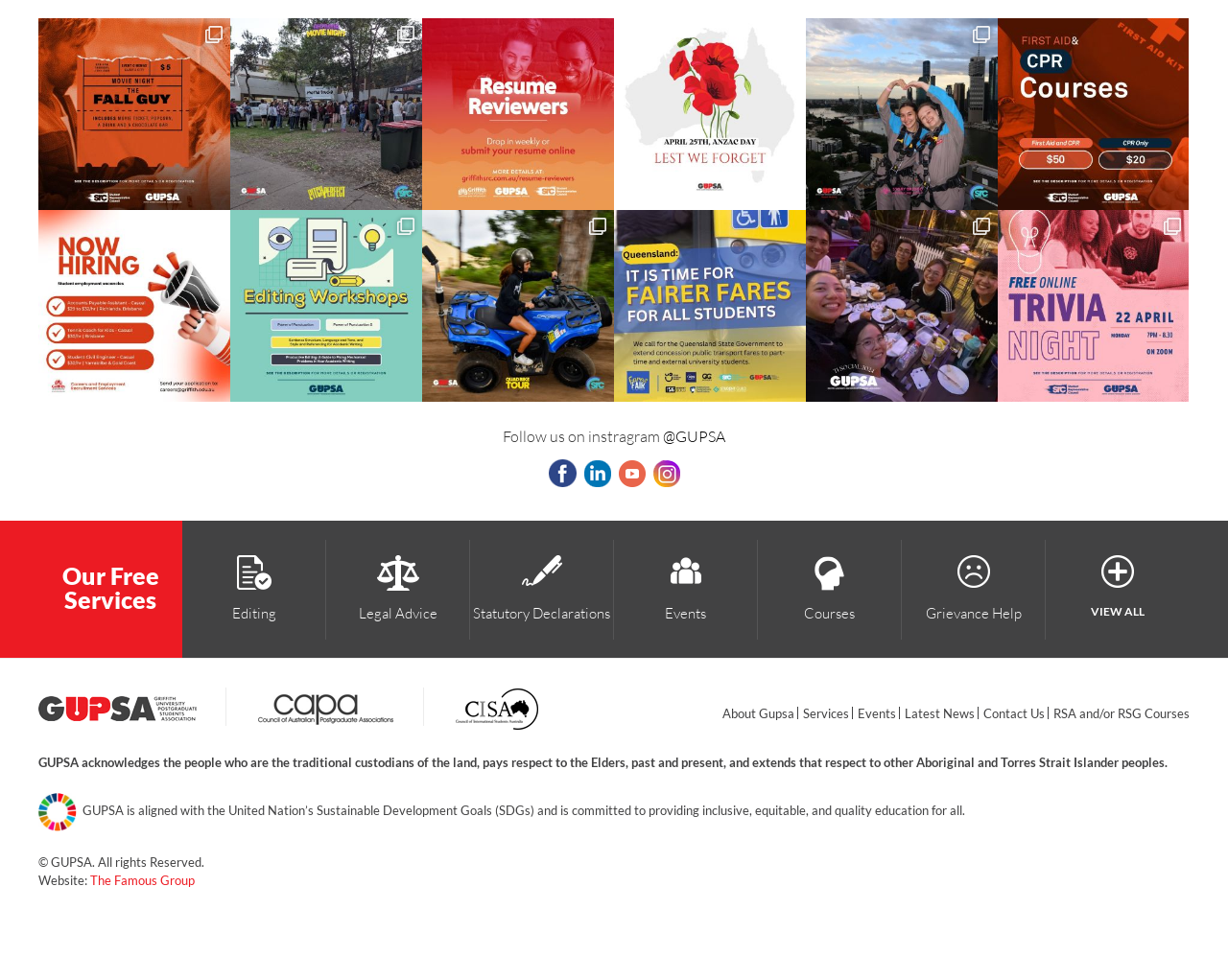Please identify the bounding box coordinates of the element that needs to be clicked to perform the following instruction: "Learn about GUPSA".

[0.588, 0.722, 0.647, 0.734]